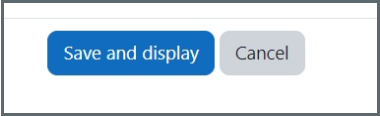Answer the question below with a single word or a brief phrase: 
How many buttons are present in the user interface element?

Two